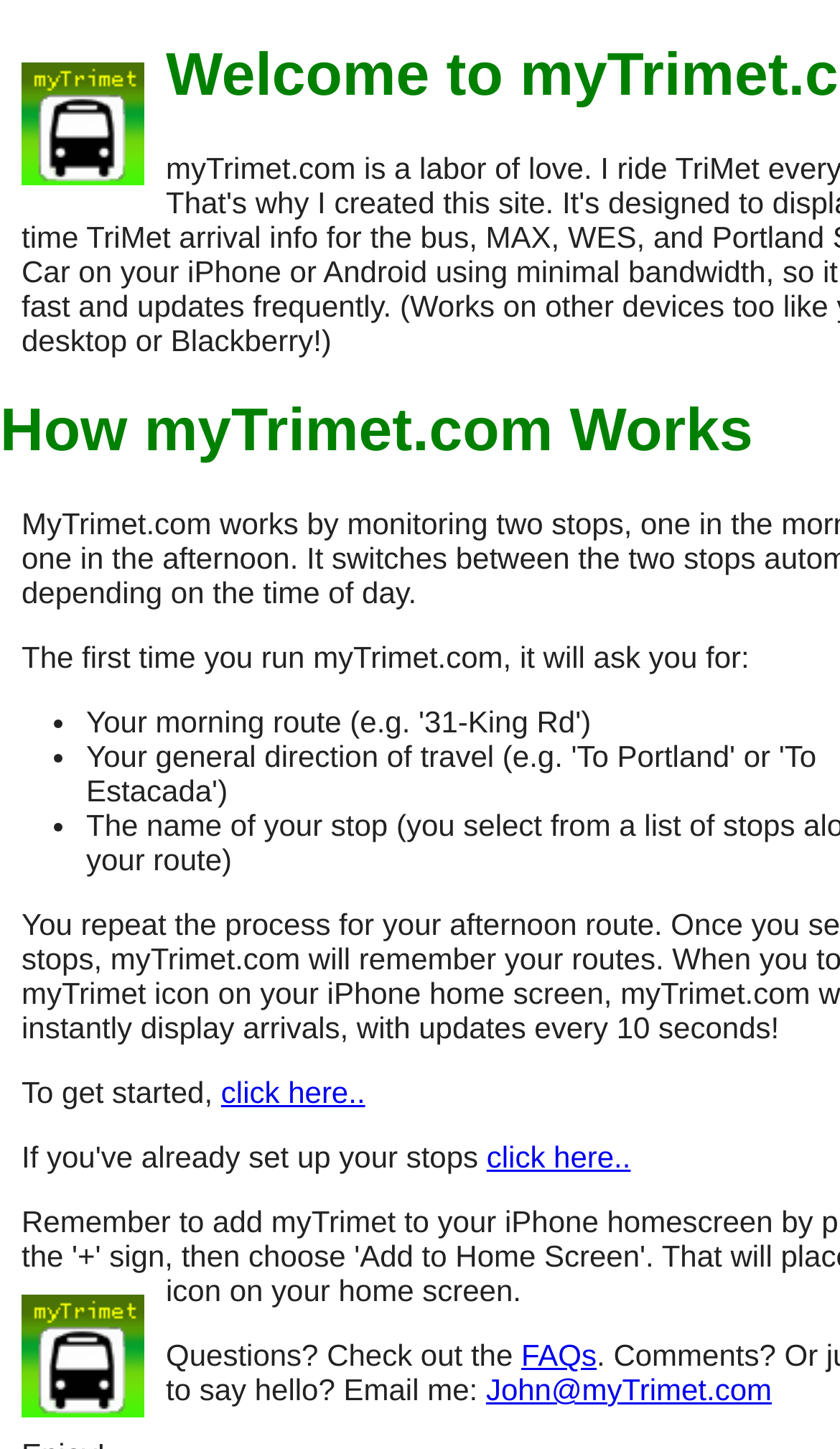Given the content of the image, can you provide a detailed answer to the question?
What is the contact email address for questions?

The webpage provides a contact email address for questions, which is mentioned at the bottom of the page as 'John@myTrimet.com'.